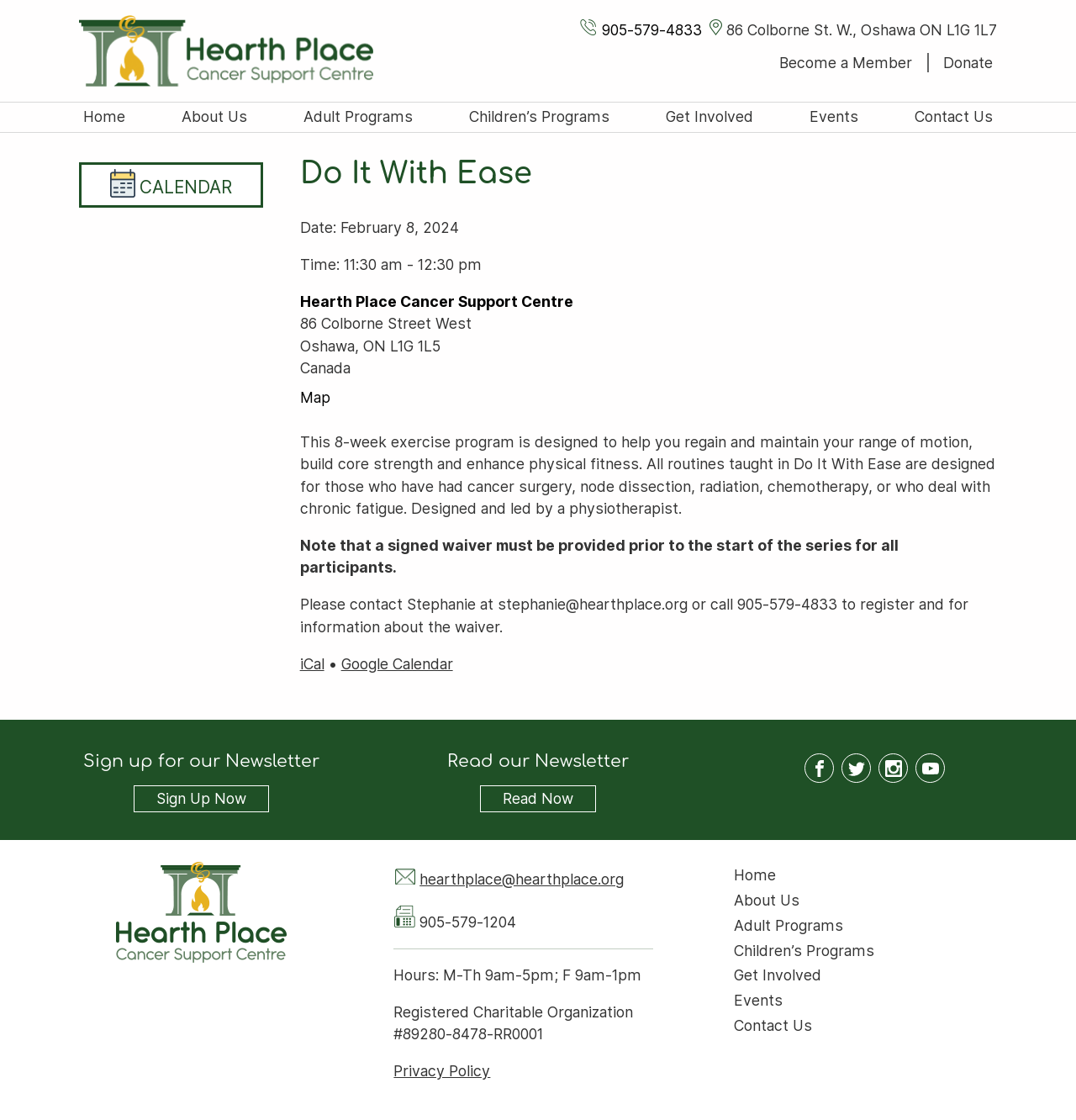Predict the bounding box coordinates of the area that should be clicked to accomplish the following instruction: "Watch on-demand training". The bounding box coordinates should consist of four float numbers between 0 and 1, i.e., [left, top, right, bottom].

None